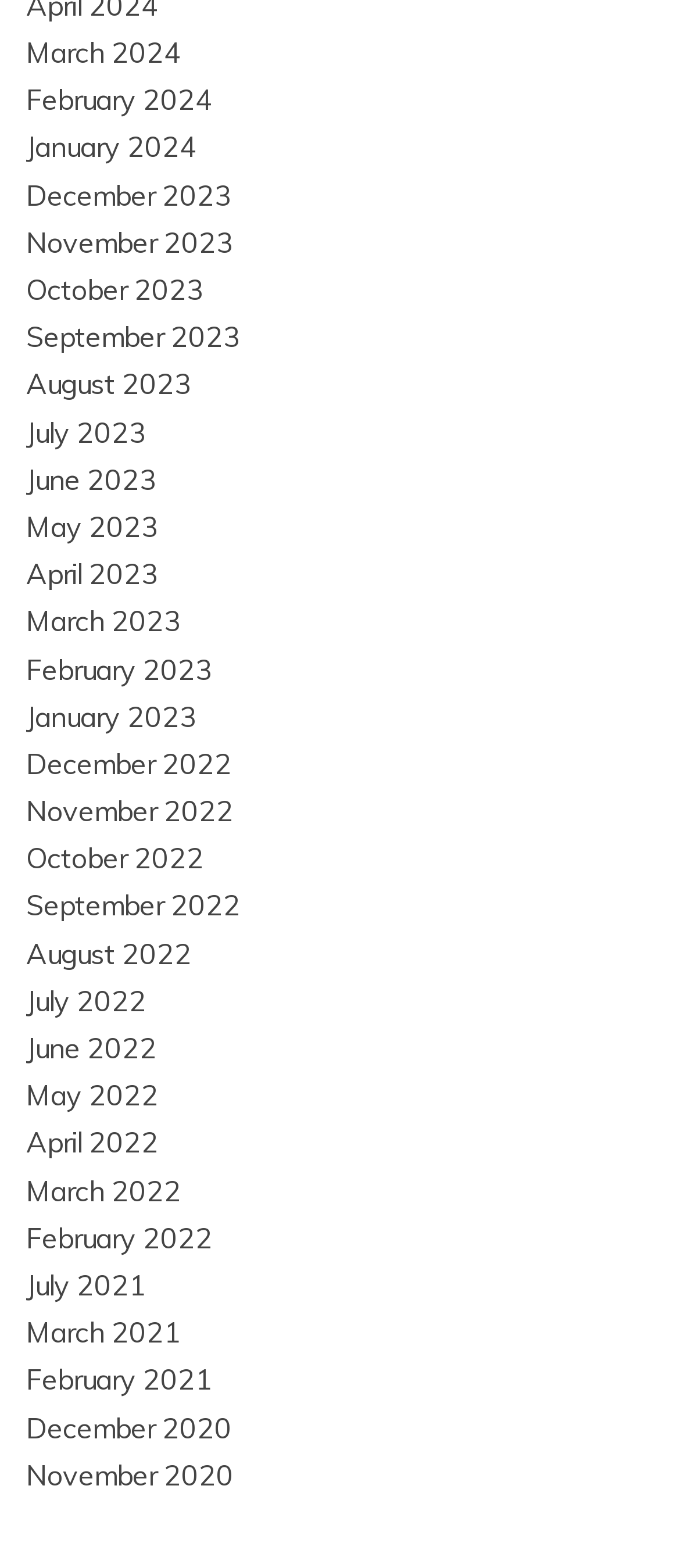What is the earliest month listed?
Look at the screenshot and respond with a single word or phrase.

December 2020